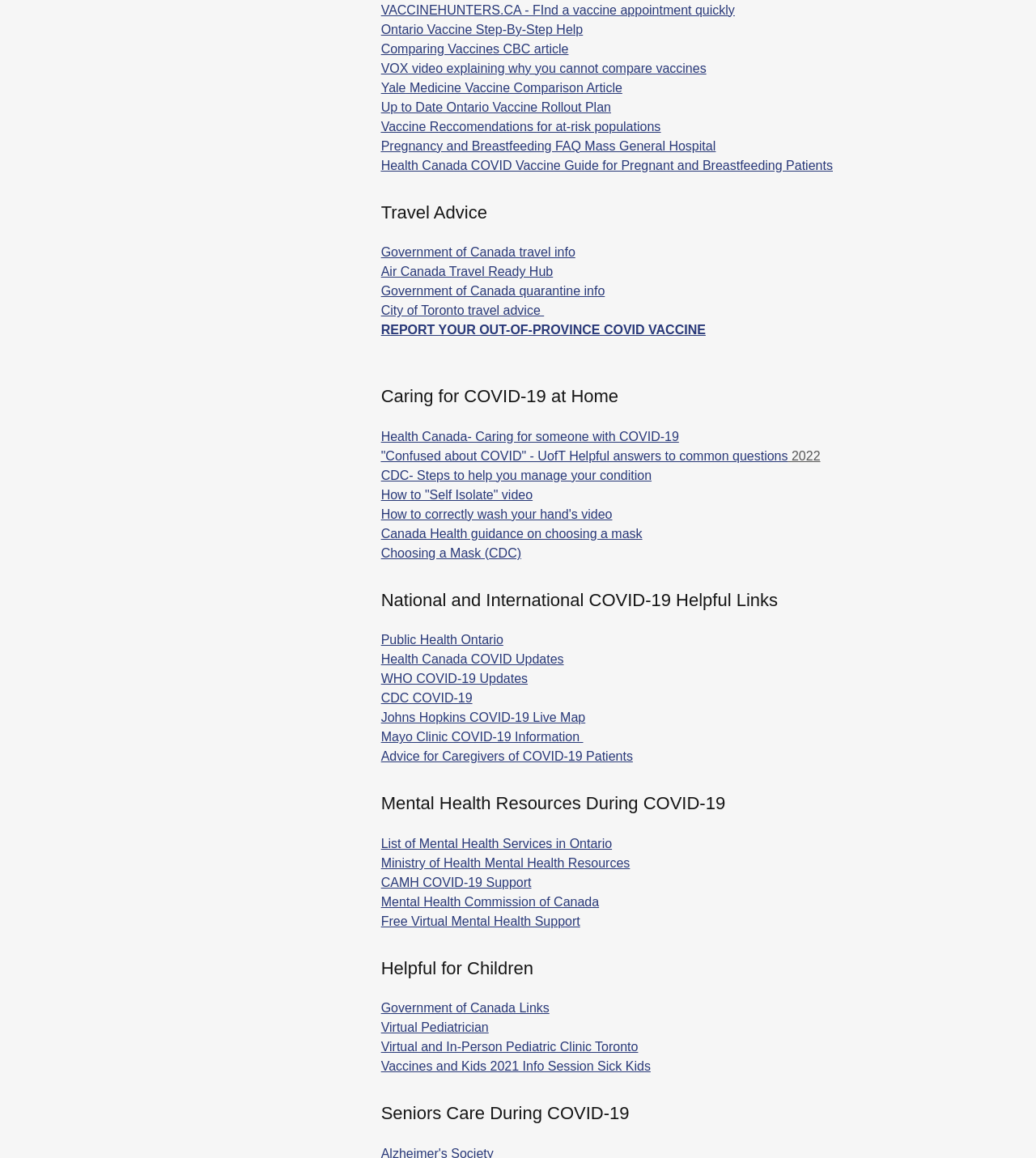Locate the UI element described as follows: "Mental Health Commission of Canada". Return the bounding box coordinates as four float numbers between 0 and 1 in the order [left, top, right, bottom].

[0.368, 0.773, 0.578, 0.785]